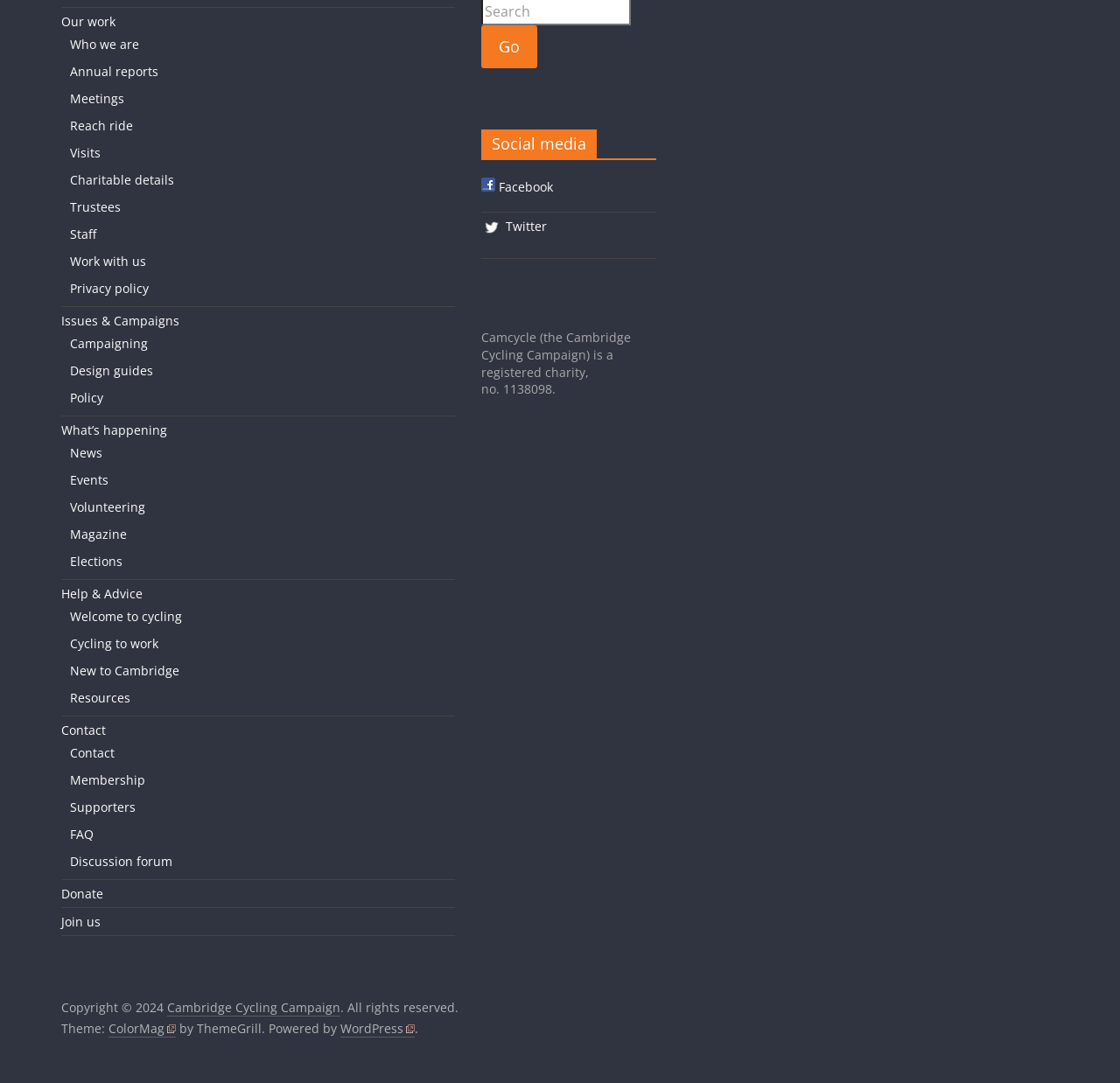Please find the bounding box for the UI component described as follows: "Contact".

[0.062, 0.687, 0.102, 0.703]